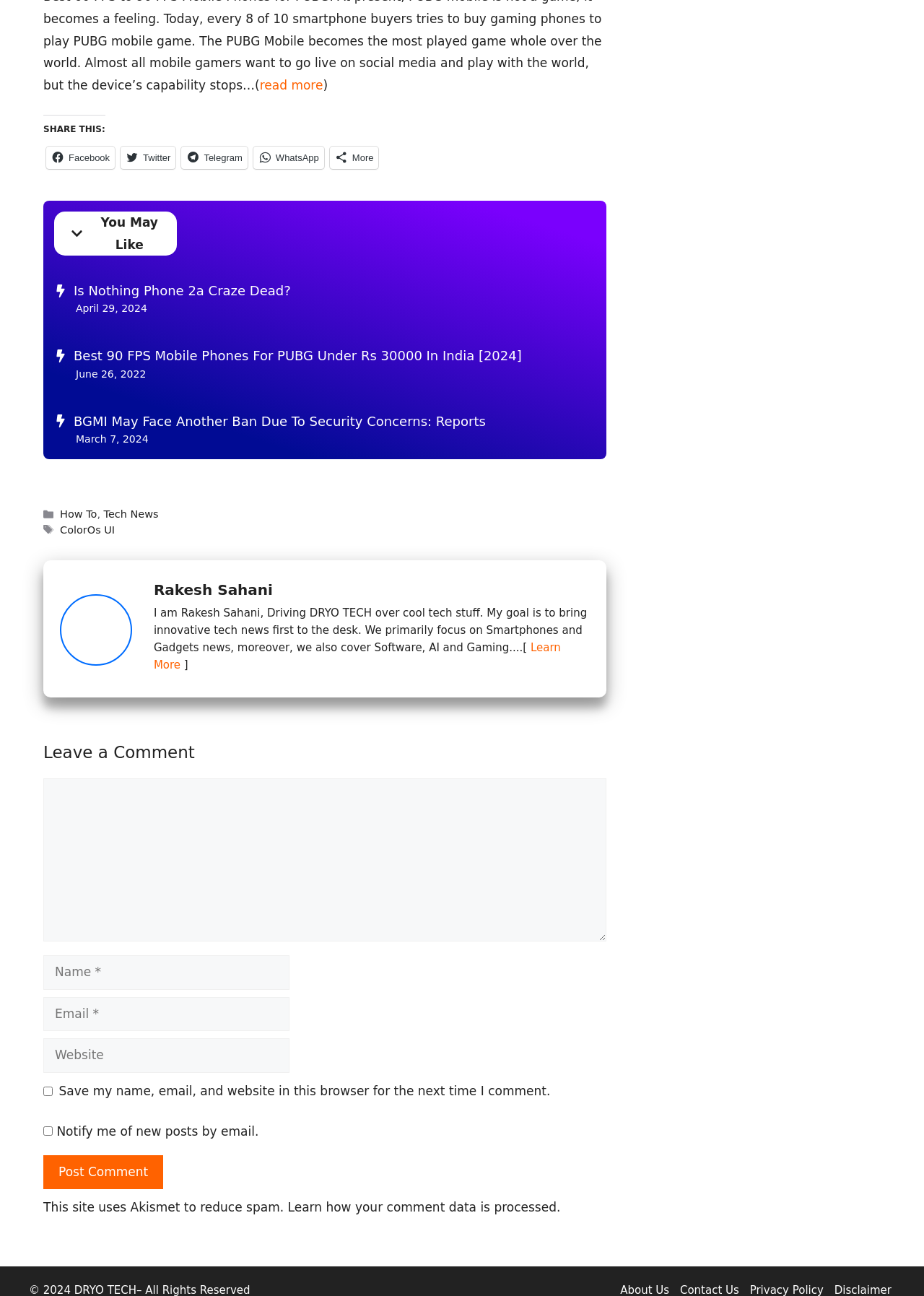Please provide a comprehensive answer to the question based on the screenshot: What is the title of the first article?

The first article title can be found in the section where it says 'You May Like'. The title is 'Is Nothing Phone 2a Craze Dead?' and it appears to be a link to the full article.